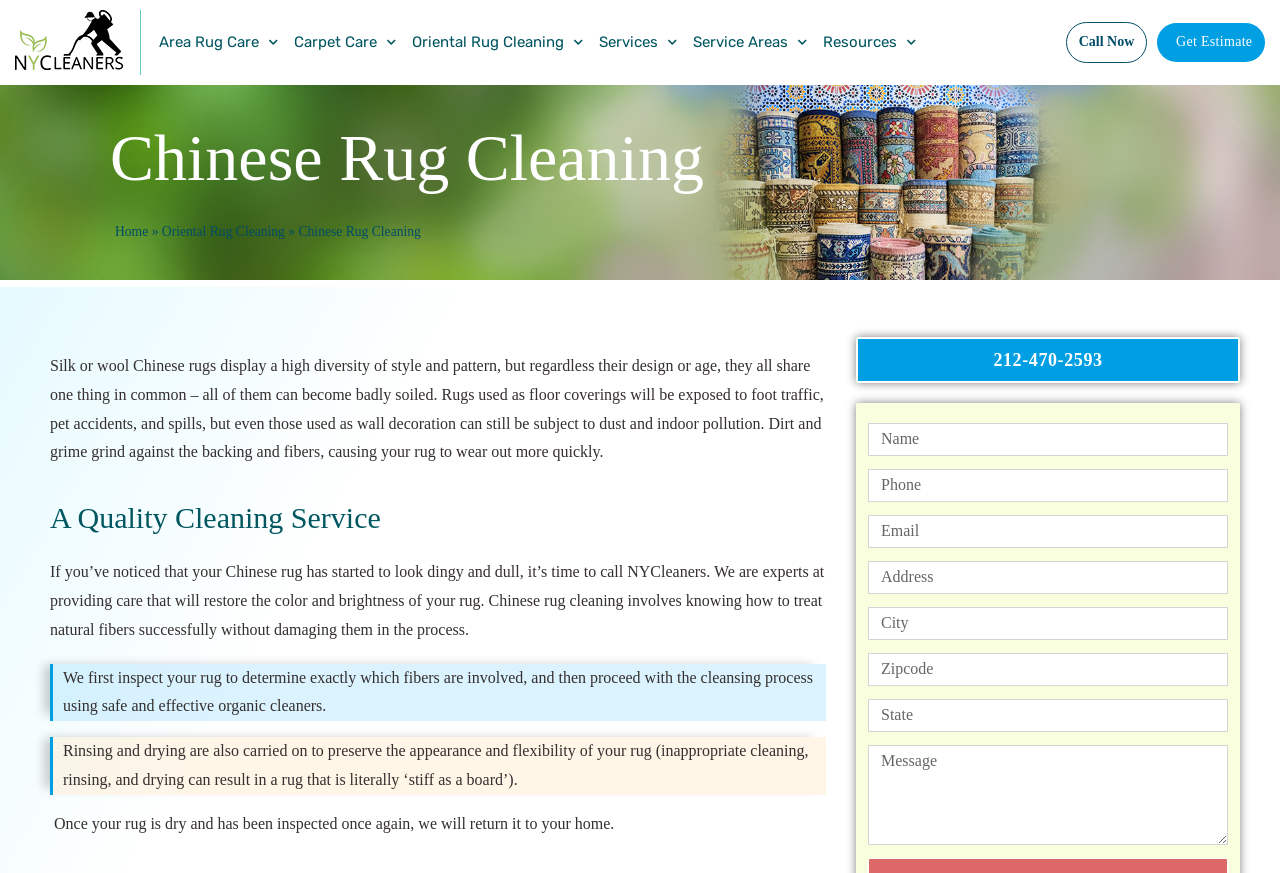What is the process of cleaning a Chinese rug?
Can you give a detailed and elaborate answer to the question?

According to the webpage, the company first inspects the rug to determine the type of fibers involved, then proceeds with the cleansing process using safe and effective organic cleaners, followed by rinsing and drying to preserve the appearance and flexibility of the rug, and finally returns the cleaned rug to the customer.